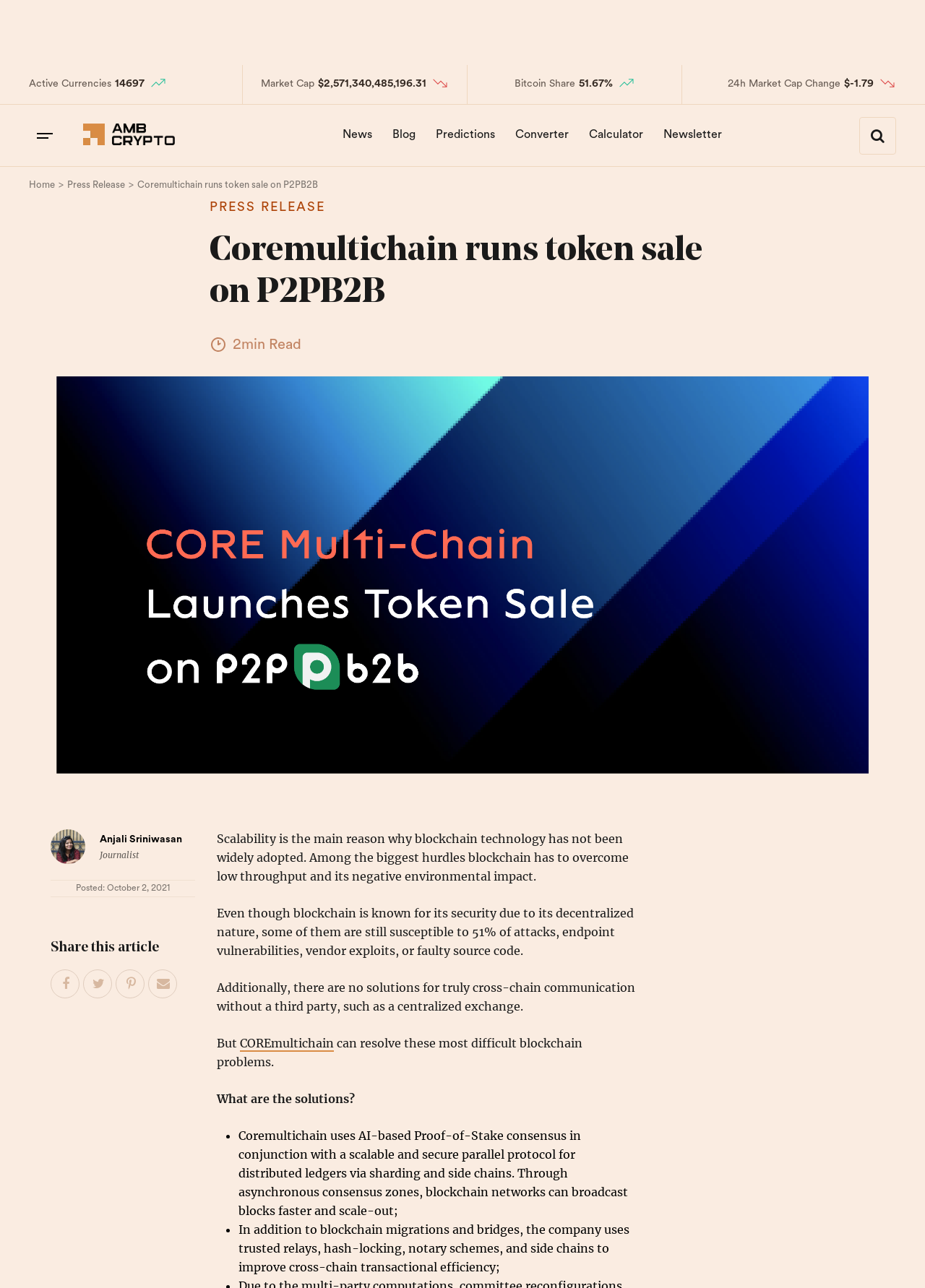Please identify and generate the text content of the webpage's main heading.

Coremultichain runs token sale on P2PB2B